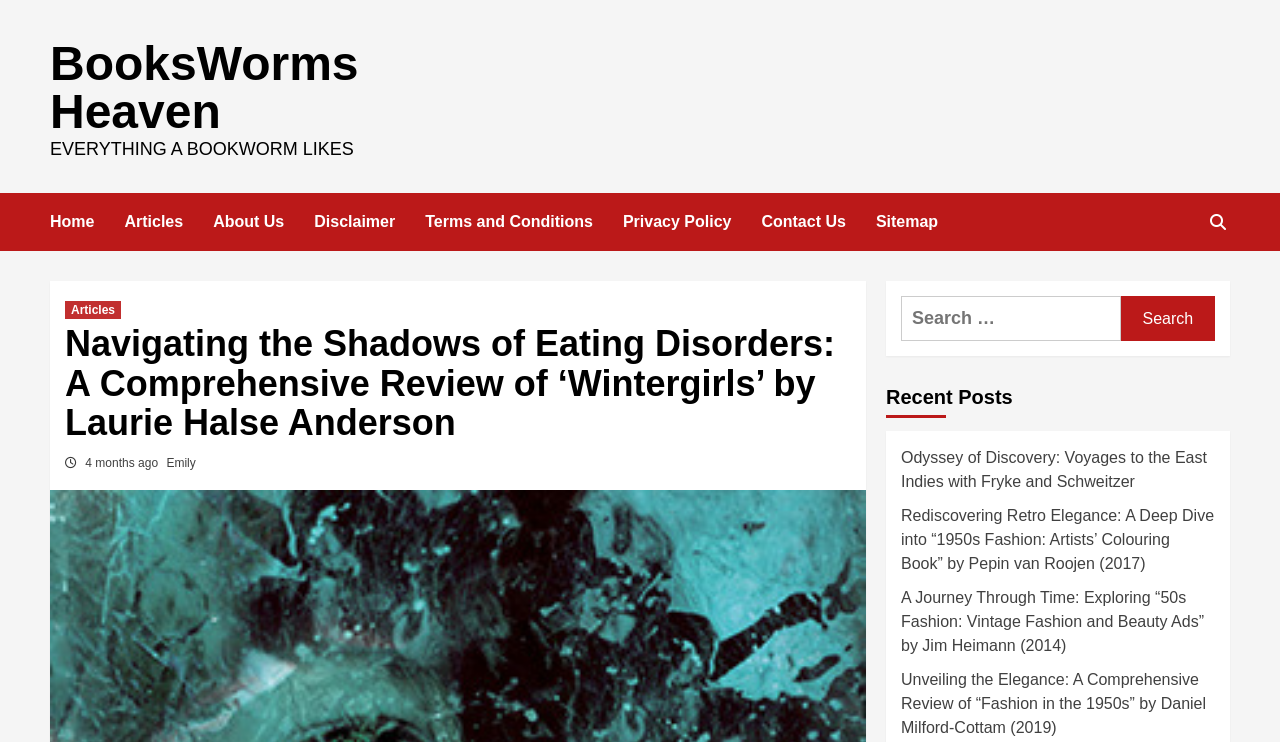Please identify the bounding box coordinates of the element that needs to be clicked to perform the following instruction: "view recent posts".

[0.692, 0.507, 0.961, 0.581]